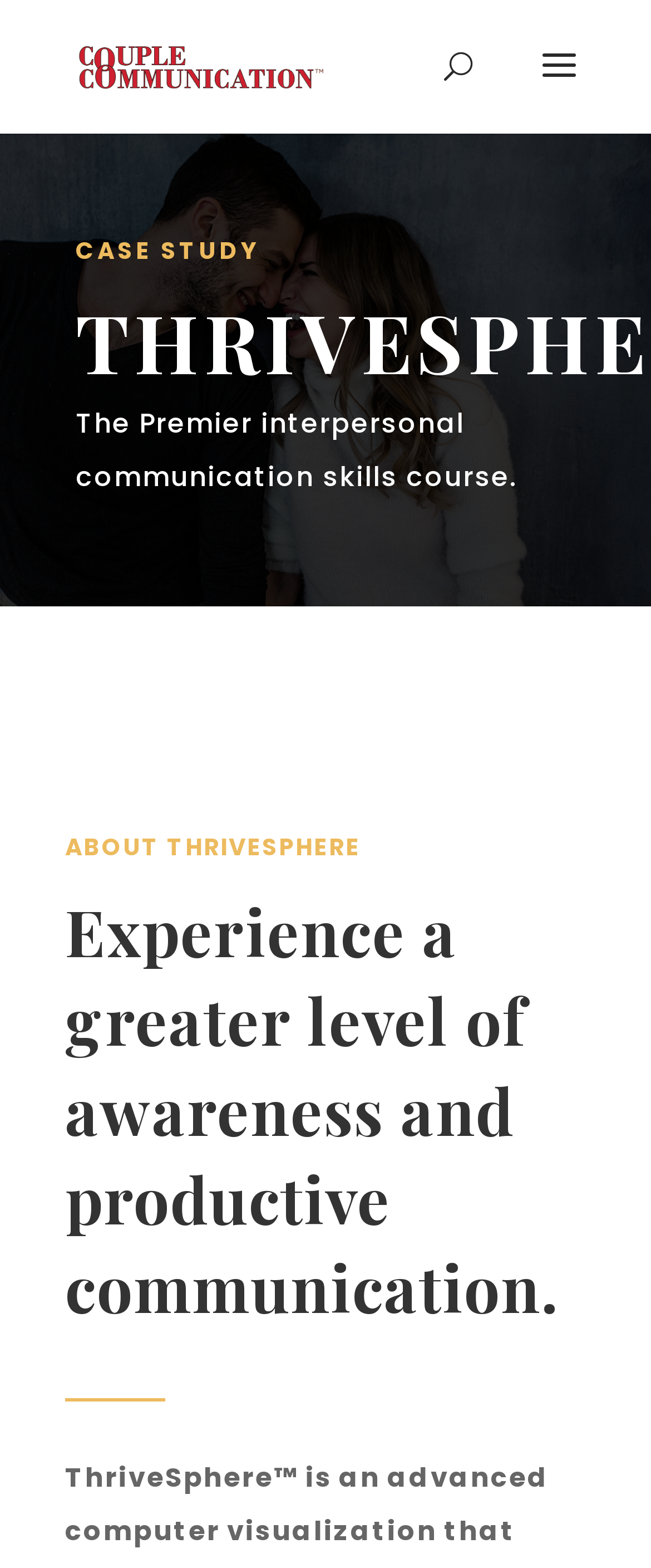What is the theme of the image on the webpage?
Can you give a detailed and elaborate answer to the question?

The image on the webpage has the text 'Couple Communication' which suggests that the theme of the image is related to couples. This is further supported by the context of the webpage which is about couple communication and interpersonal skills.